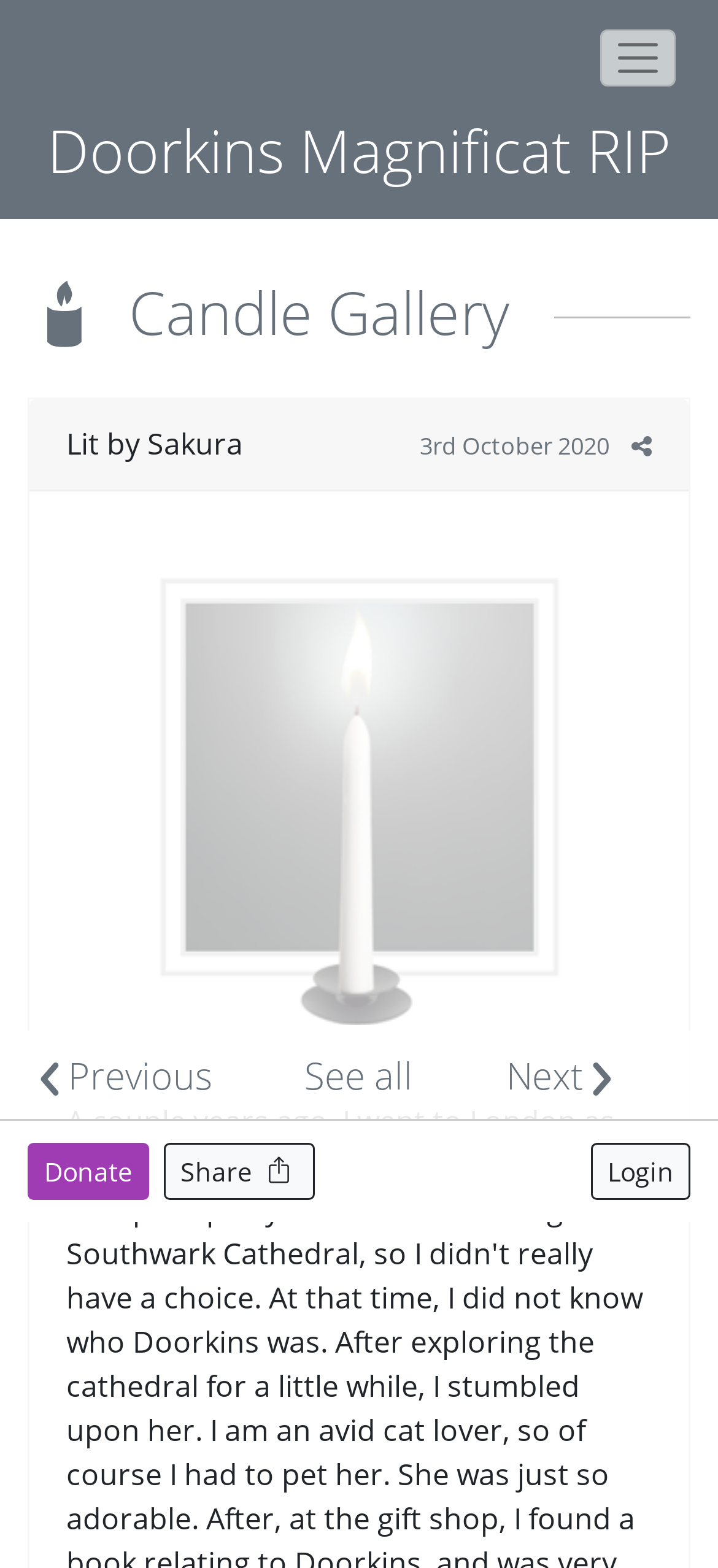Using the given element description, provide the bounding box coordinates (top-left x, top-left y, bottom-right x, bottom-right y) for the corresponding UI element in the screenshot: Home

None